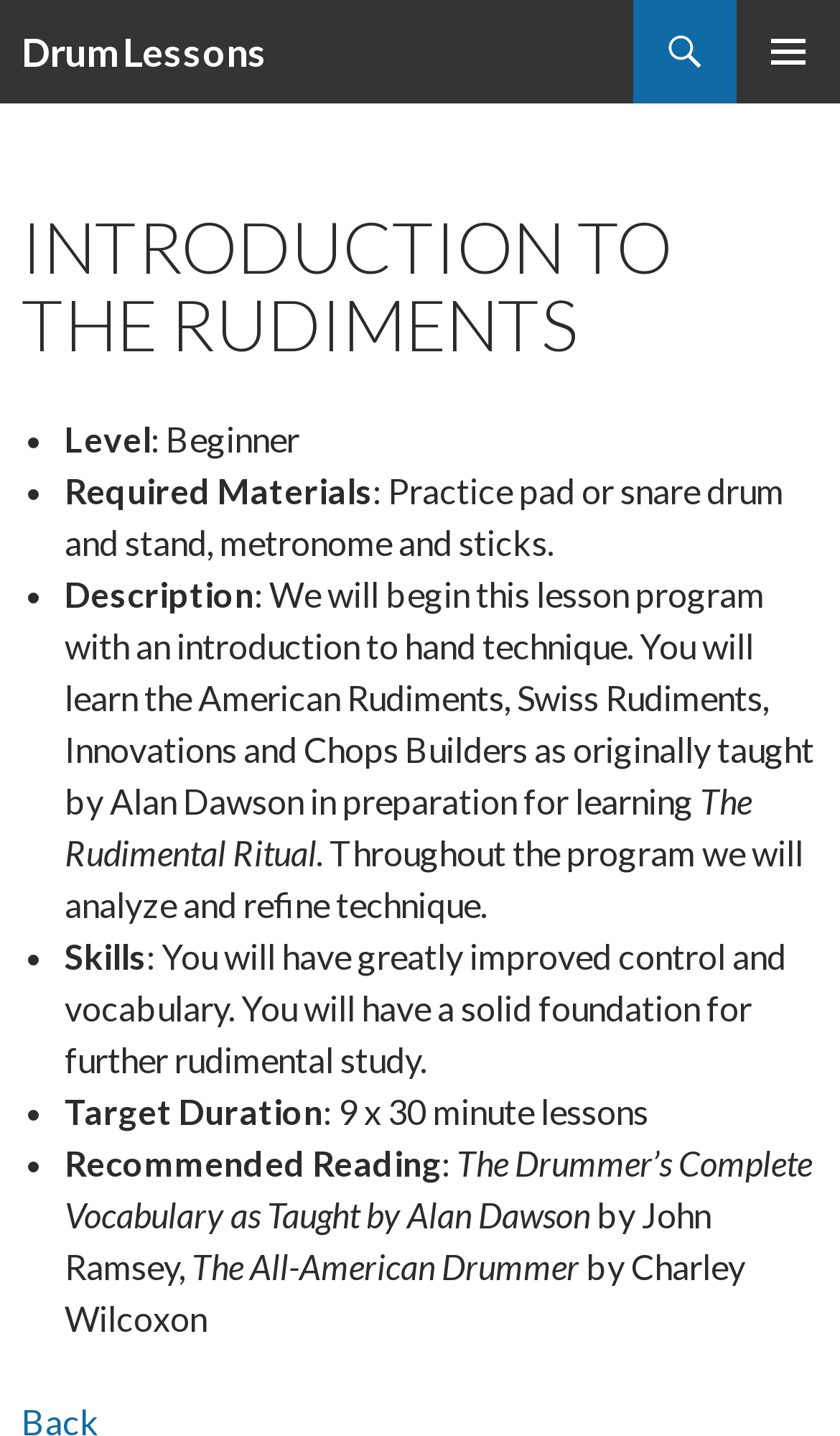Bounding box coordinates should be provided in the format (top-left x, top-left y, bottom-right x, bottom-right y) with all values between 0 and 1. Identify the bounding box for this UI element: Home

None